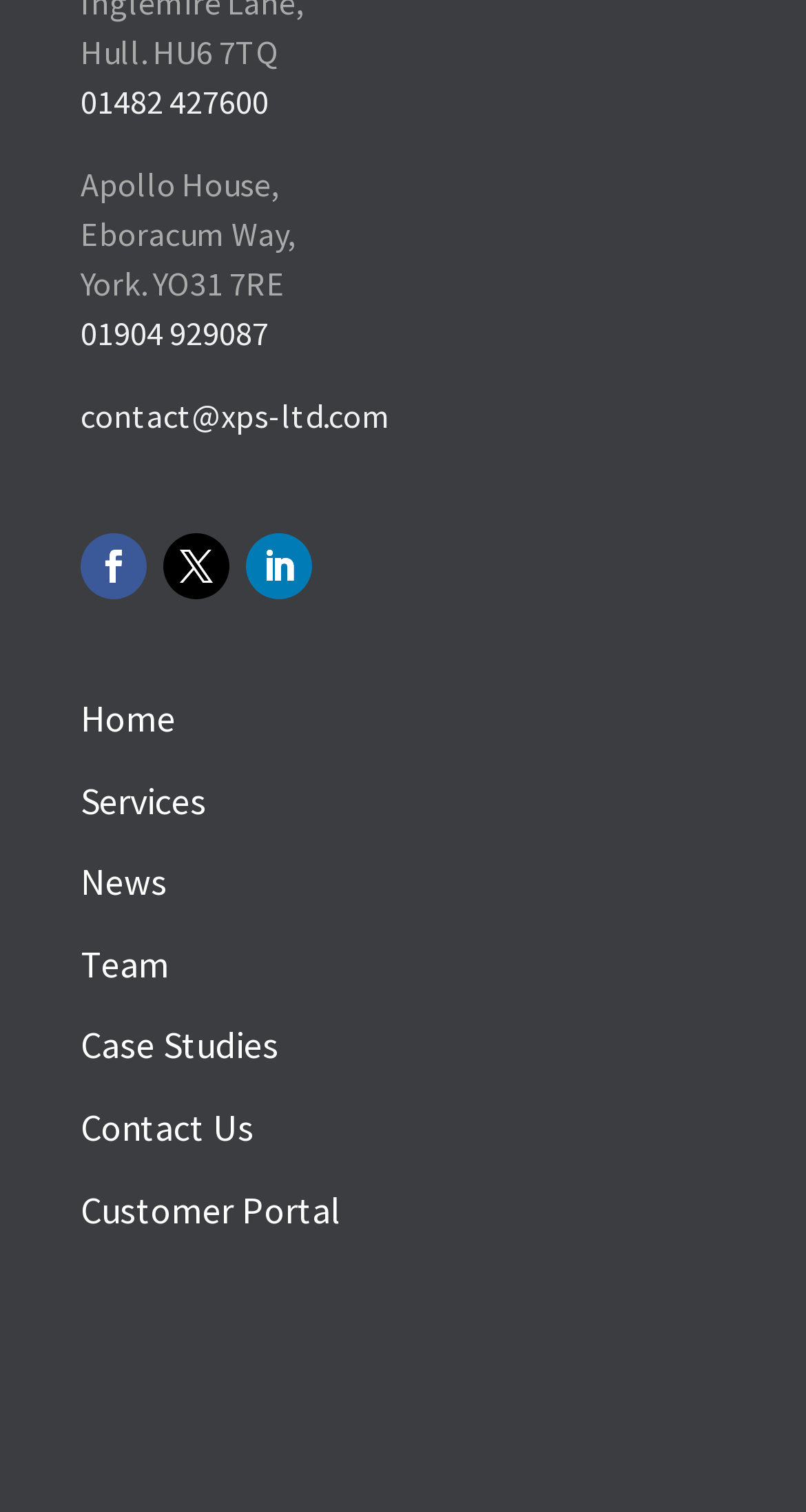What is the phone number of York office?
Refer to the image and provide a thorough answer to the question.

I found the phone number of the York office by looking at the link elements at the top of the webpage, which mentions '01904 929087'.